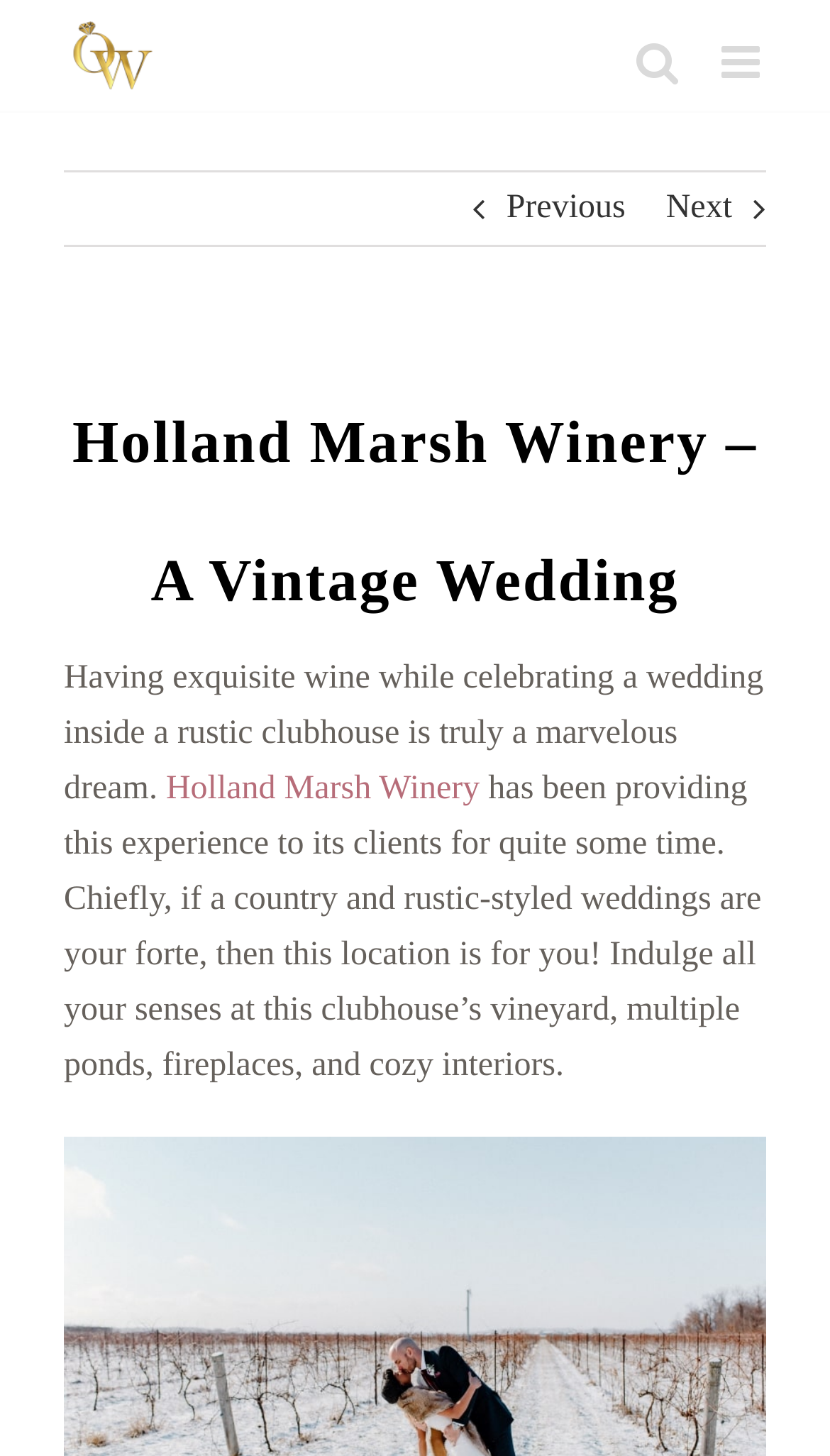Show the bounding box coordinates for the HTML element as described: "Next".

[0.802, 0.118, 0.882, 0.168]